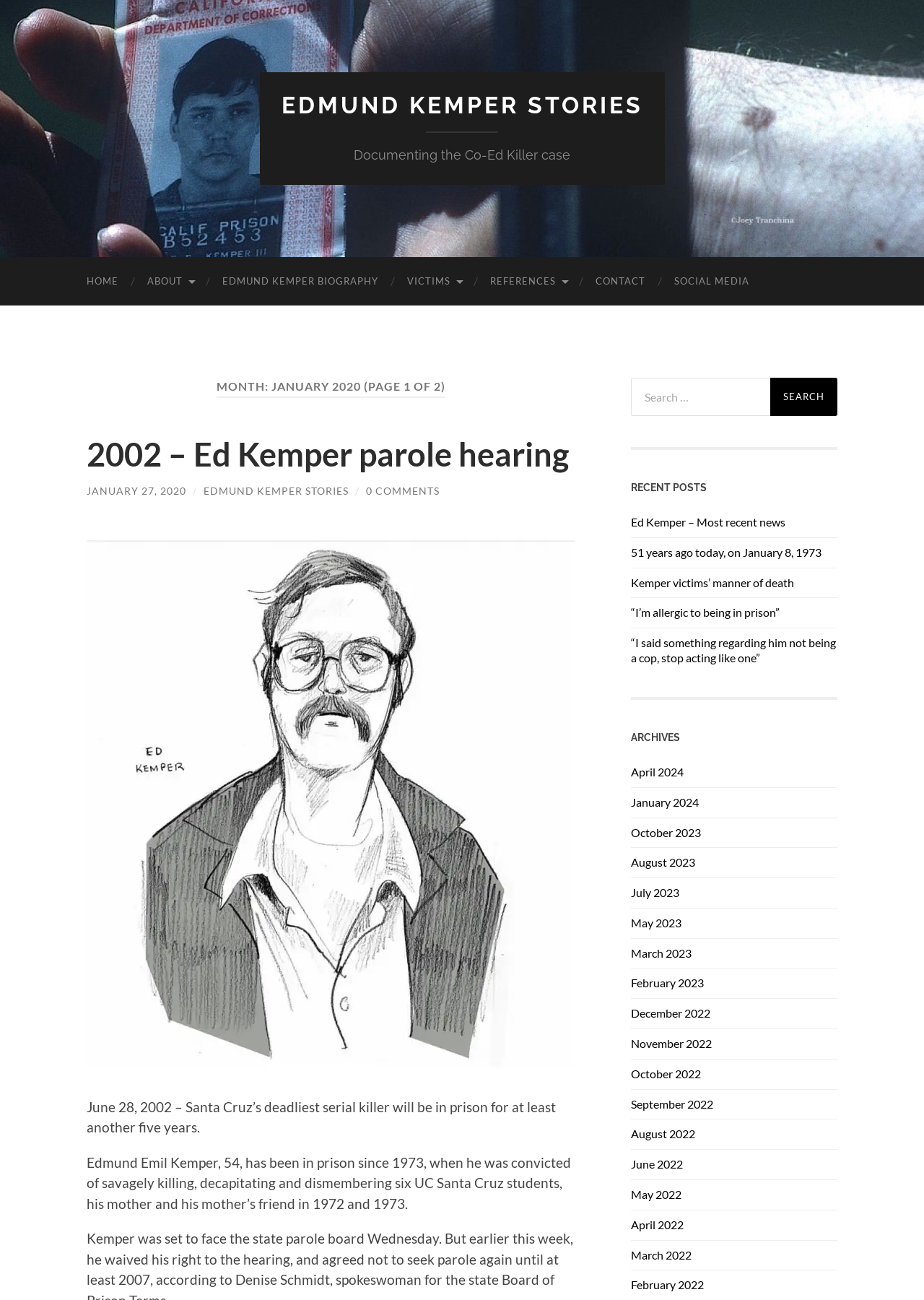Predict the bounding box coordinates for the UI element described as: "Kemper victims’ manner of death". The coordinates should be four float numbers between 0 and 1, presented as [left, top, right, bottom].

[0.683, 0.443, 0.906, 0.454]